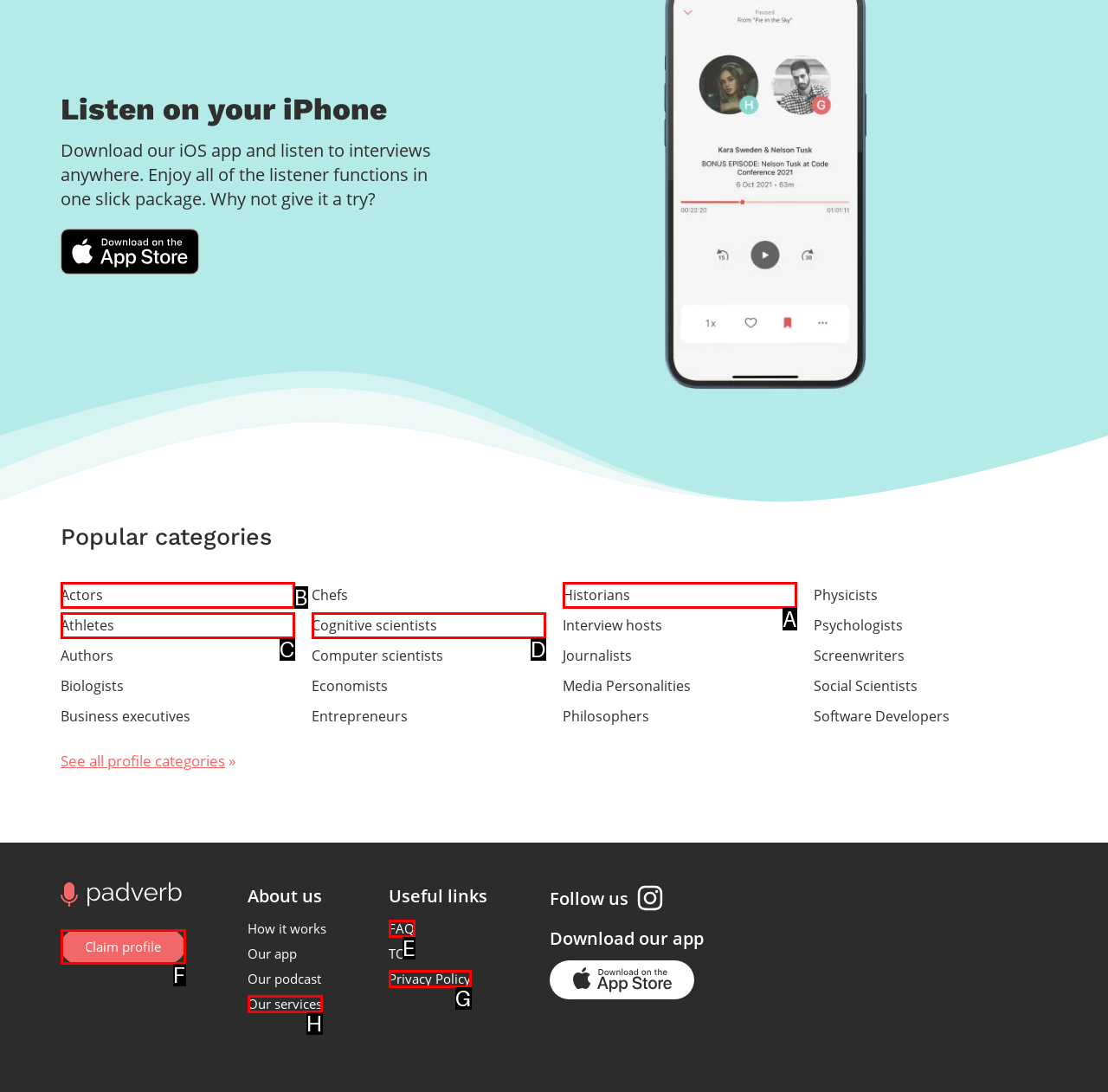Identify the correct UI element to click for the following task: View Actors' profiles Choose the option's letter based on the given choices.

B